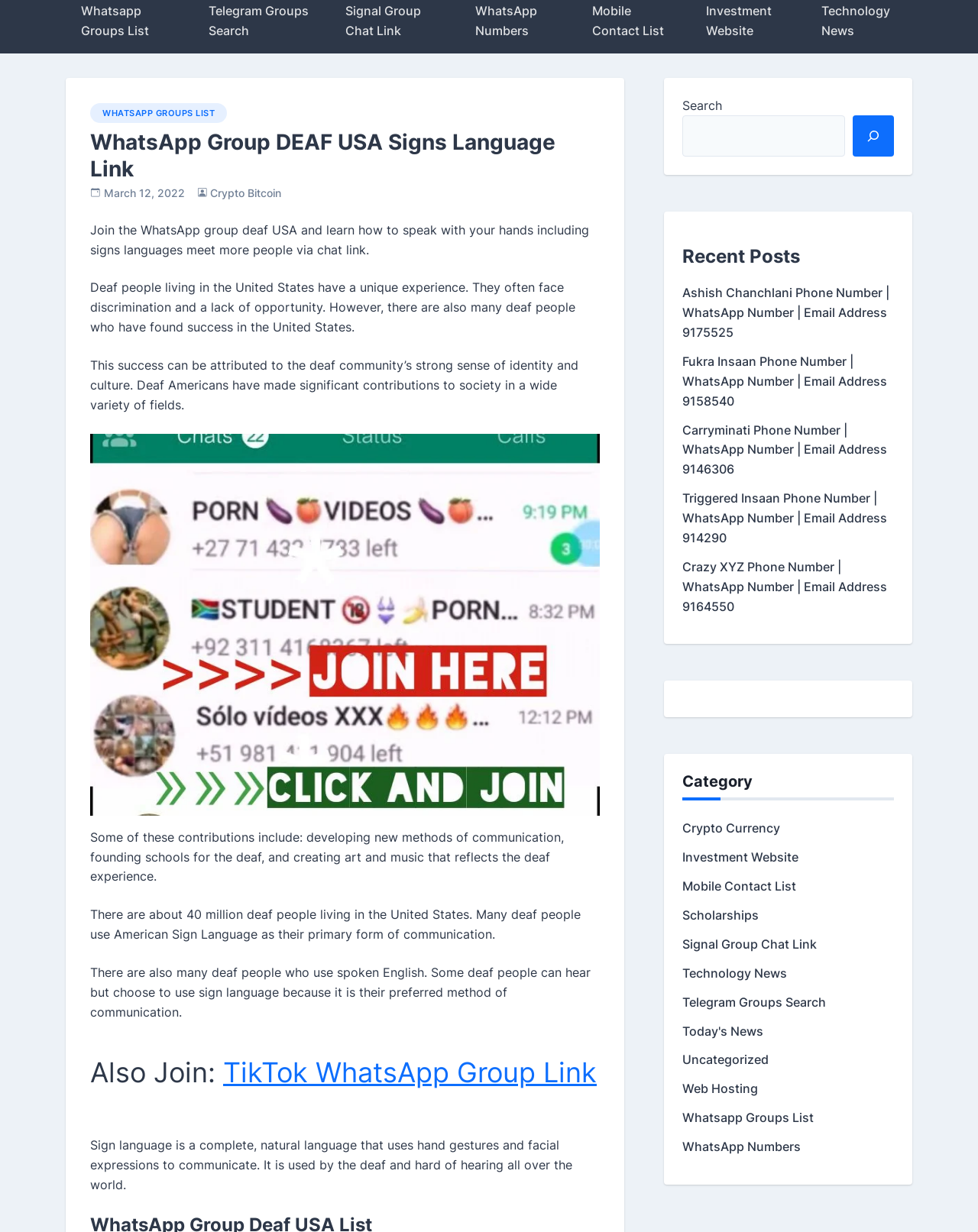Find the bounding box coordinates for the element described here: "TikTok WhatsApp Group Link".

[0.228, 0.857, 0.61, 0.884]